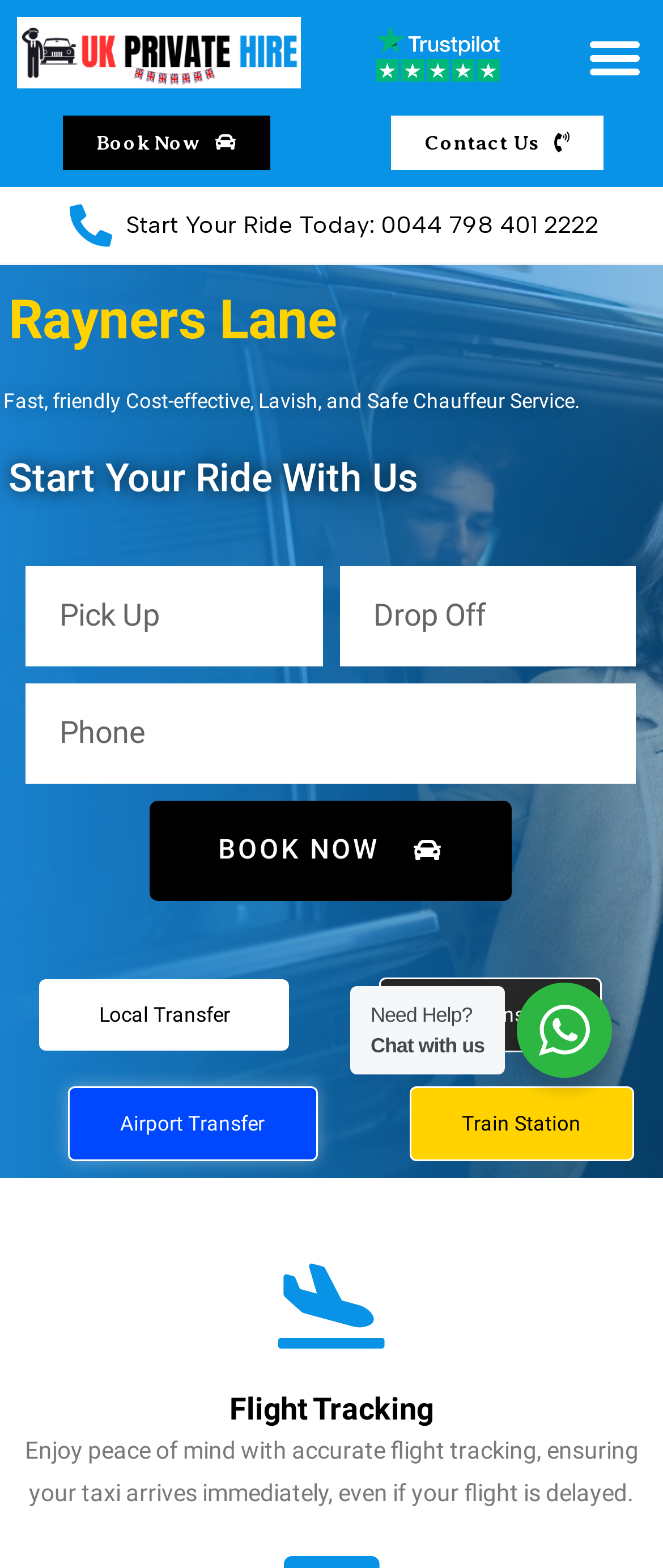Review the image closely and give a comprehensive answer to the question: What types of transfers are offered?

I found the types of transfers by looking at the links below the main heading. There are four links: 'Local Transfer', 'City Transfer', 'Airport Transfer', and 'Train Station'.